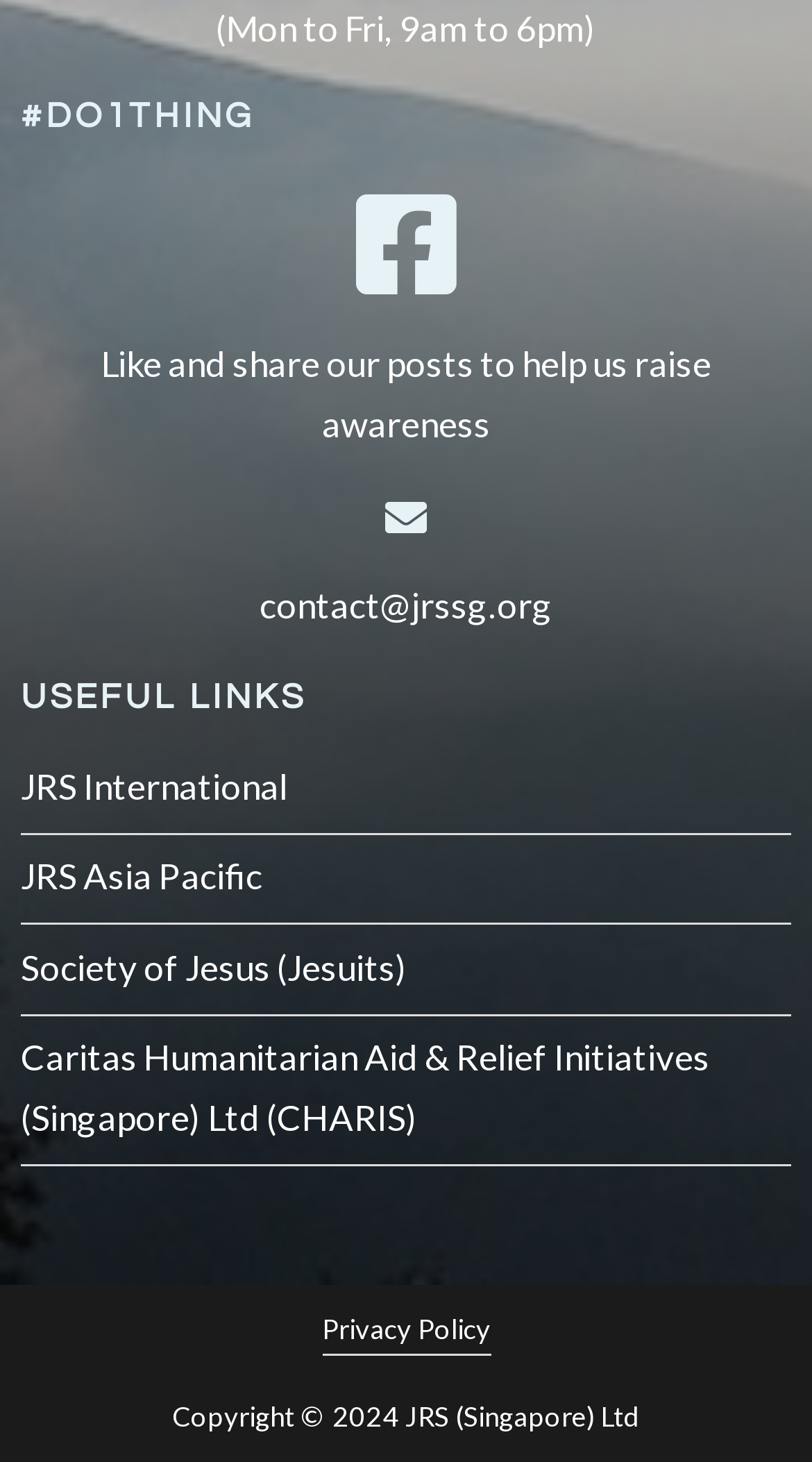Examine the screenshot and answer the question in as much detail as possible: What organizations are linked from this webpage?

I found the linked organizations by looking at the link elements with bounding box coordinates [0.026, 0.523, 0.354, 0.553], [0.026, 0.585, 0.323, 0.615], and so on, which contain the text 'JRS International', 'JRS Asia Pacific', and other organization names.